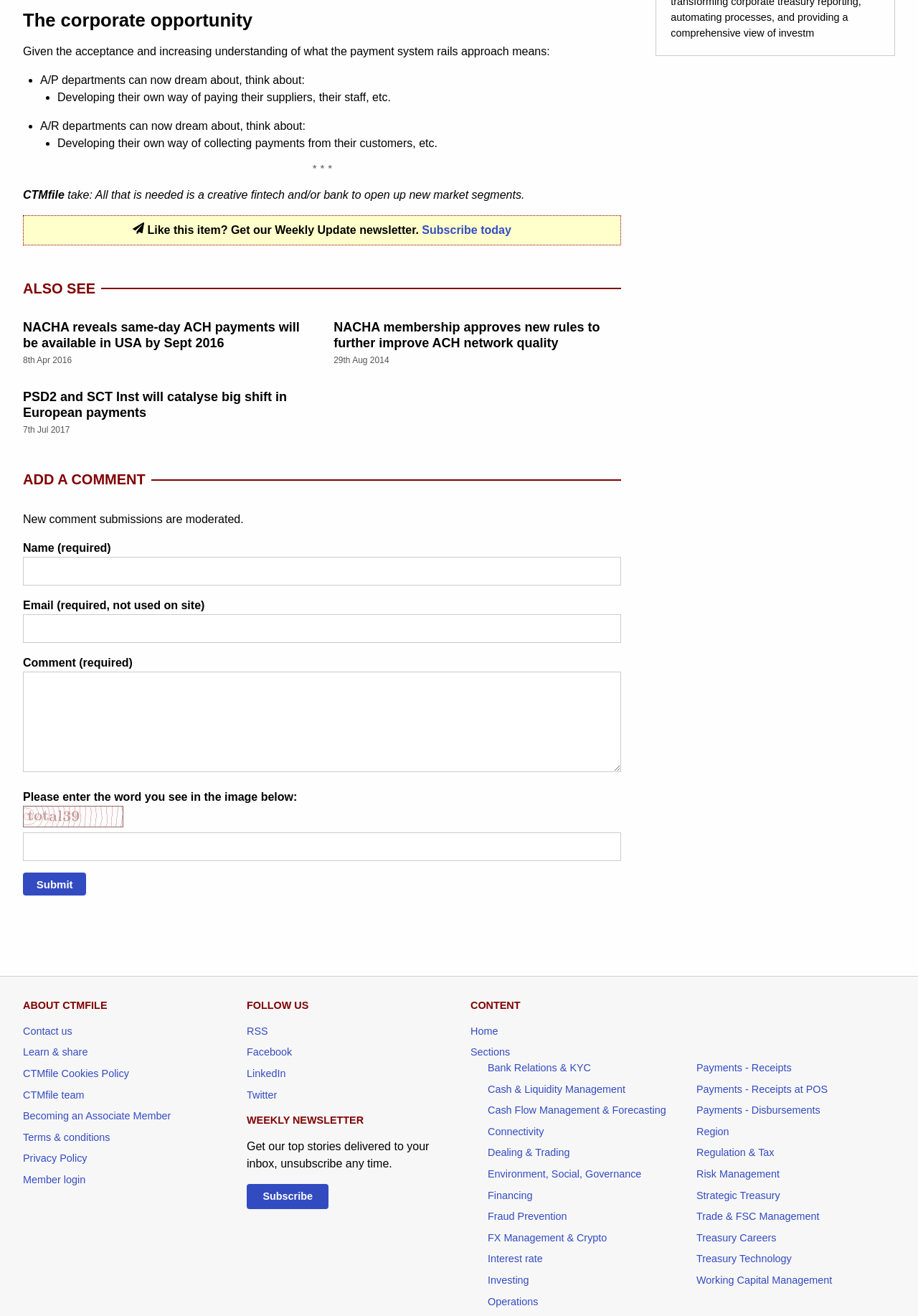Could you find the bounding box coordinates of the clickable area to complete this instruction: "Submit a comment"?

[0.025, 0.663, 0.094, 0.681]